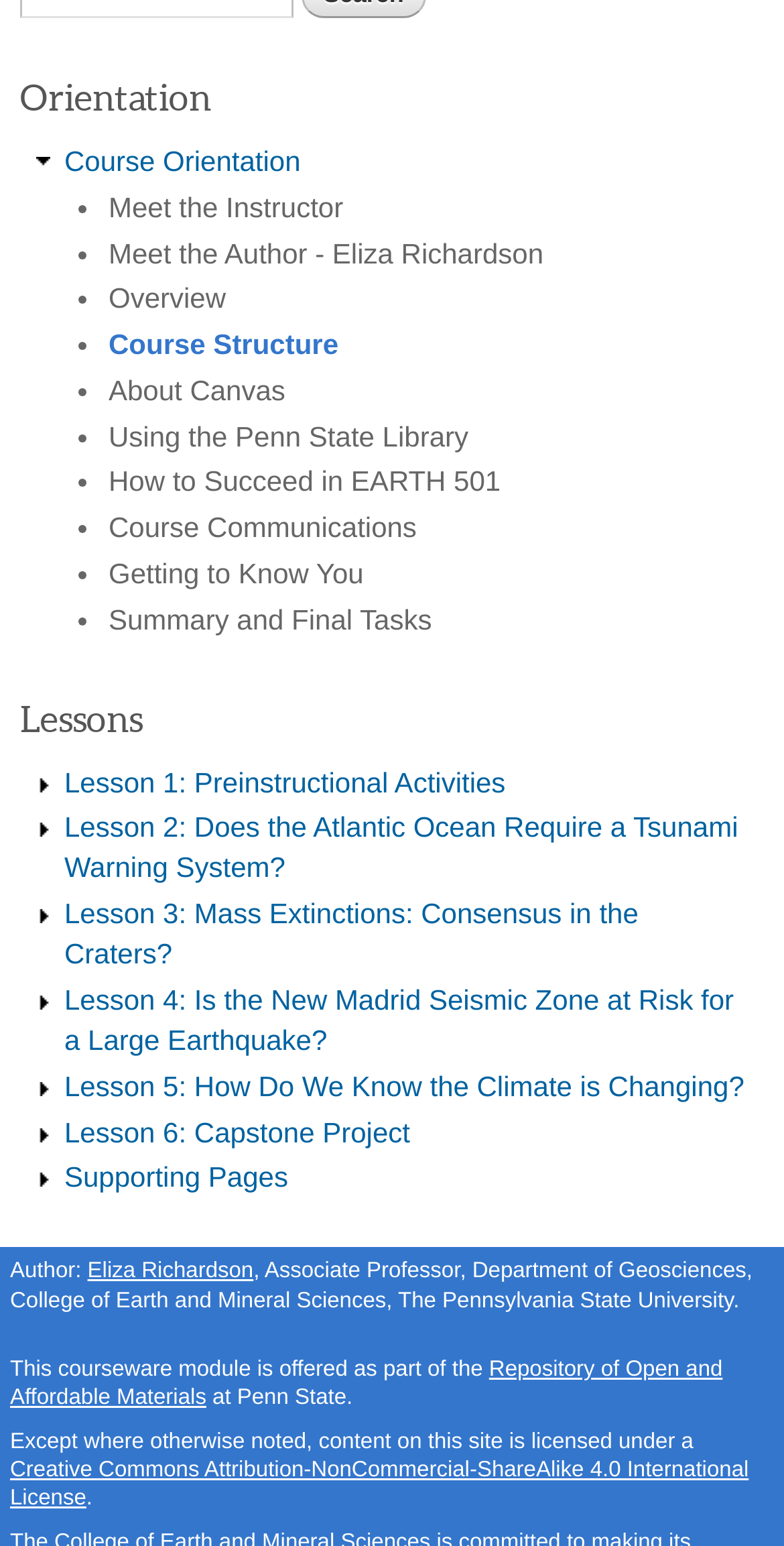Please find the bounding box coordinates of the element that needs to be clicked to perform the following instruction: "Meet the Instructor". The bounding box coordinates should be four float numbers between 0 and 1, represented as [left, top, right, bottom].

[0.138, 0.123, 0.438, 0.144]